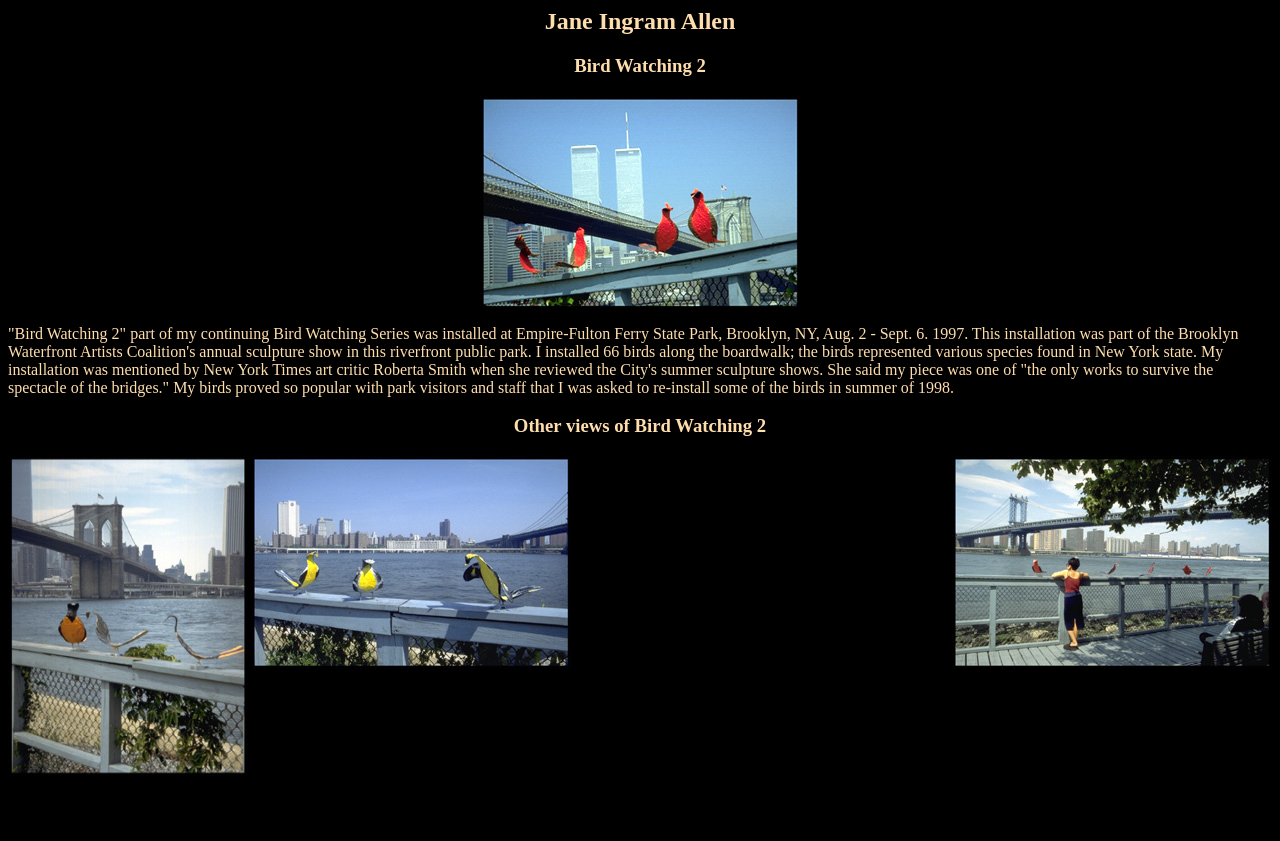Who mentioned the artist's piece in a review?
Examine the screenshot and reply with a single word or phrase.

Roberta Smith